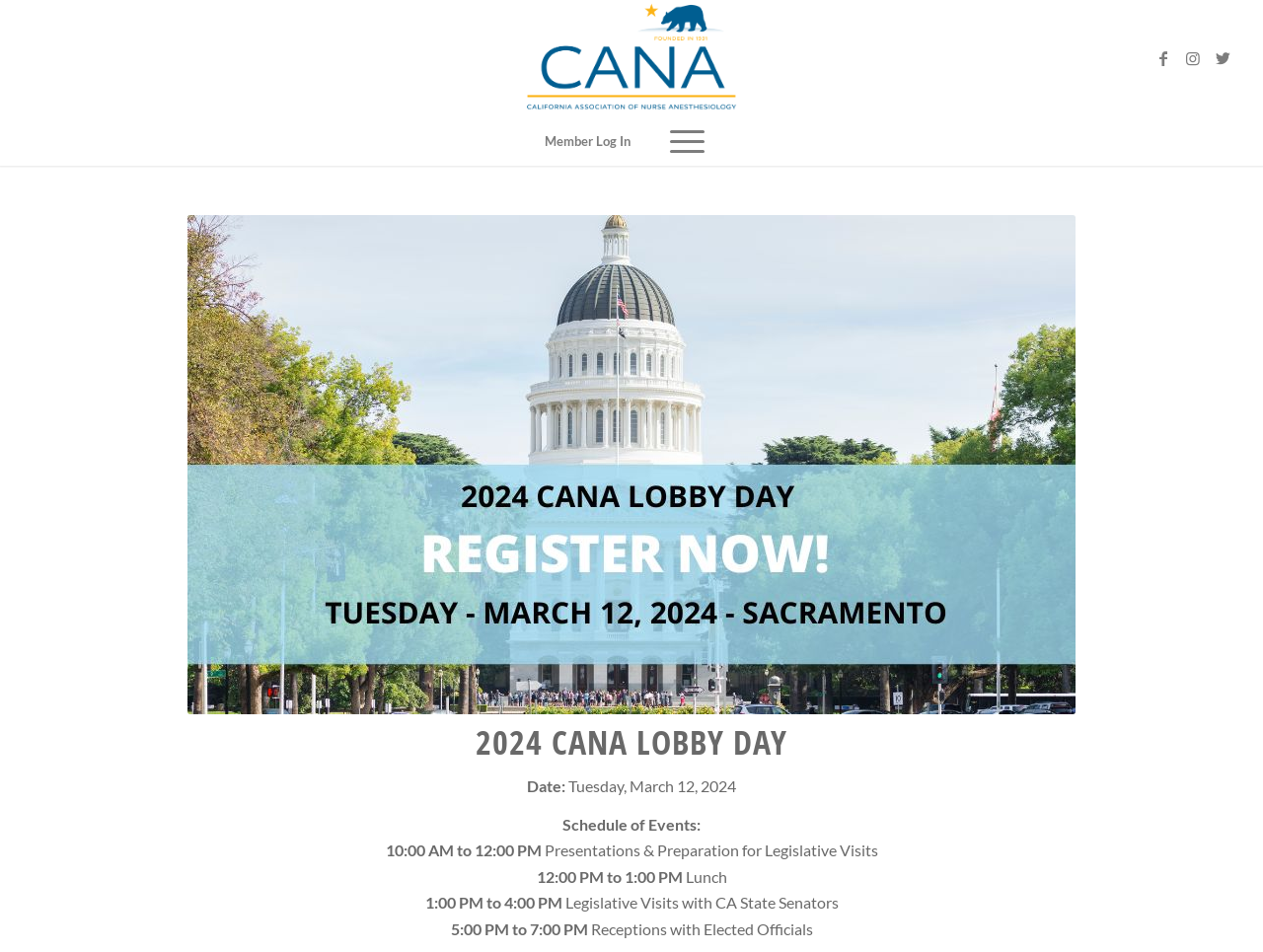What is the link to the social media platform with a bird logo?
Look at the screenshot and respond with one word or a short phrase.

Twitter